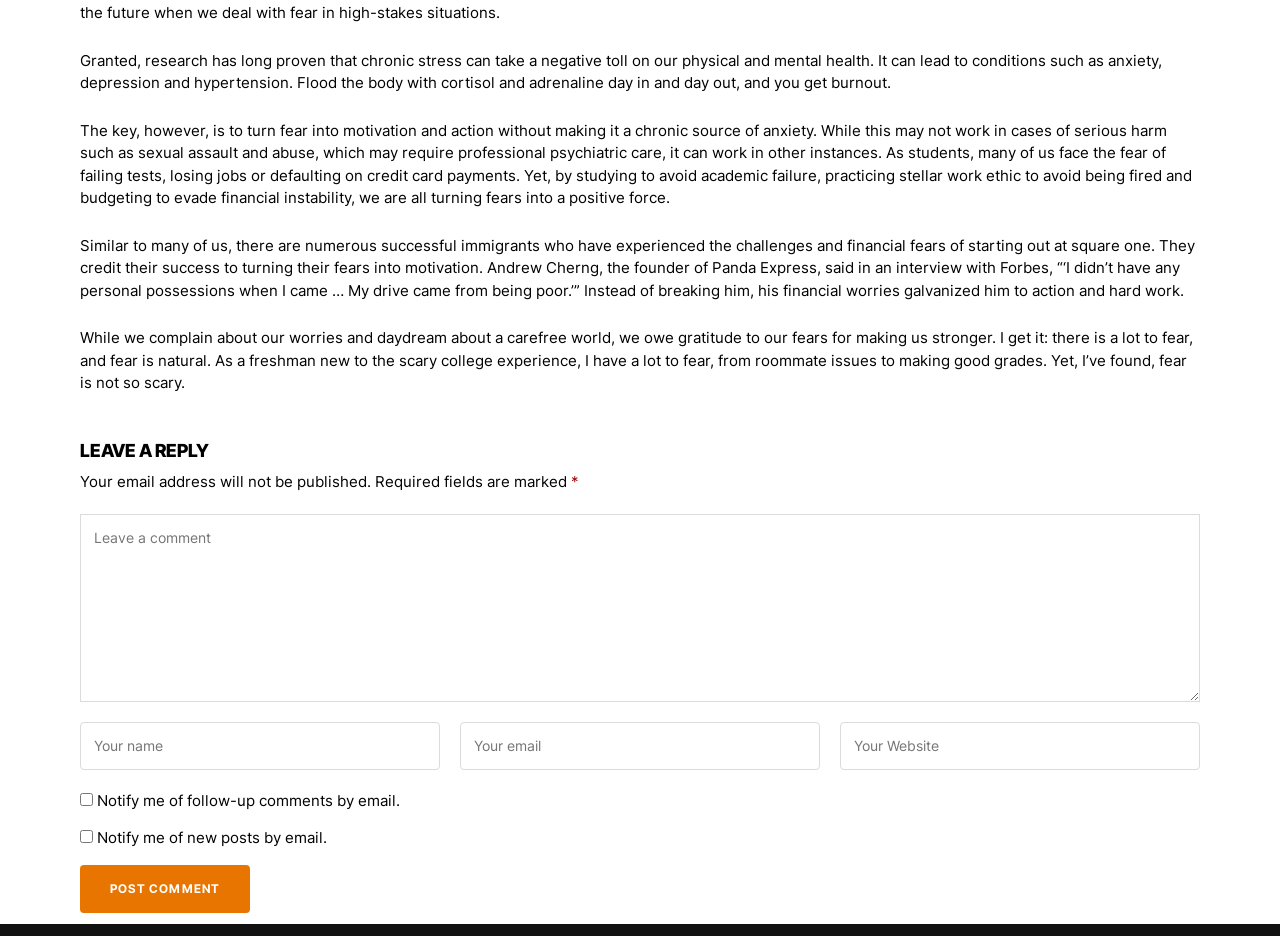Determine the bounding box coordinates in the format (top-left x, top-left y, bottom-right x, bottom-right y). Ensure all values are floating point numbers between 0 and 1. Identify the bounding box of the UI element described by: name="submit" value="Post Comment"

[0.062, 0.924, 0.196, 0.975]